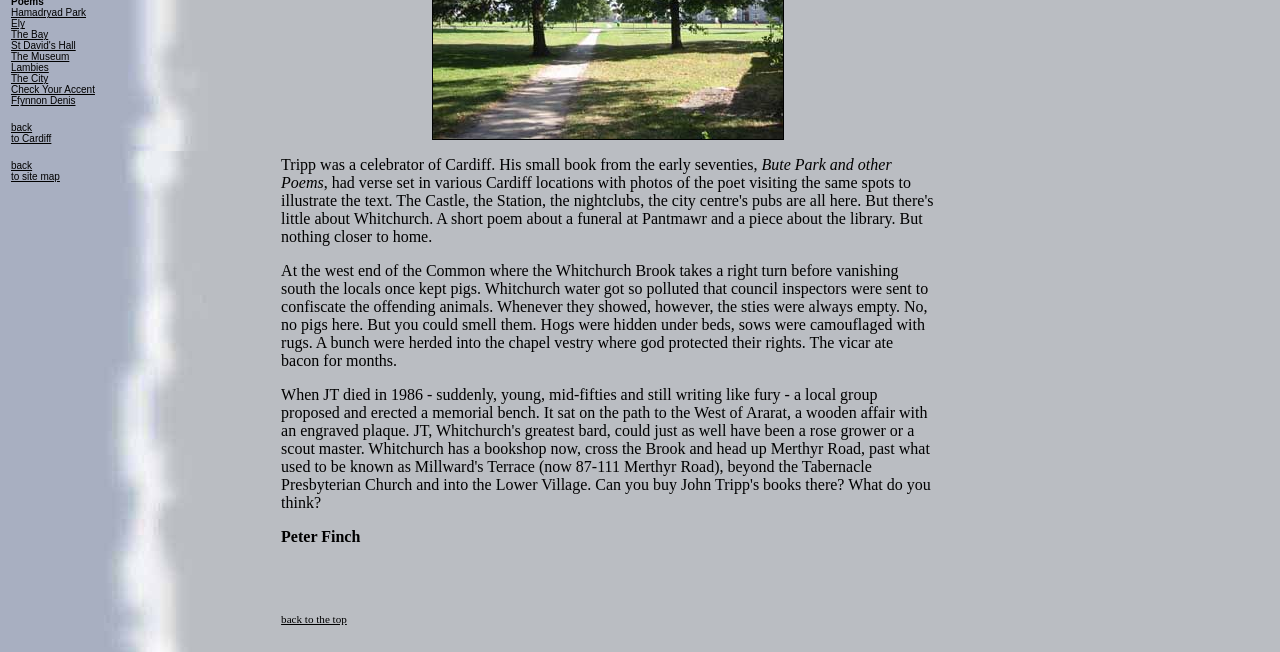Can you find the bounding box coordinates for the UI element given this description: "eFlora Home"? Provide the coordinates as four float numbers between 0 and 1: [left, top, right, bottom].

None